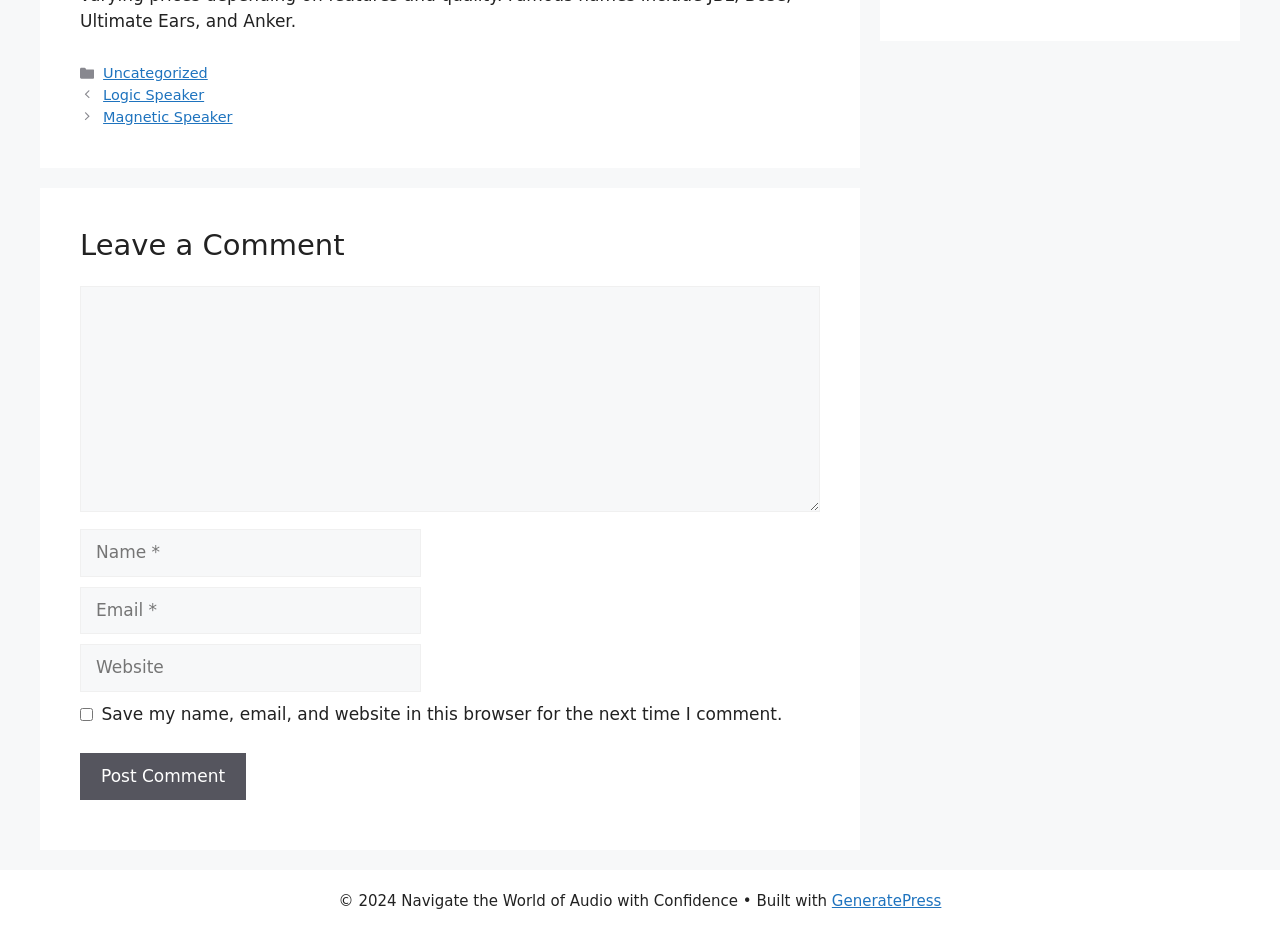Determine the bounding box coordinates of the target area to click to execute the following instruction: "Visit the 'GeneratePress' website."

[0.65, 0.957, 0.735, 0.976]